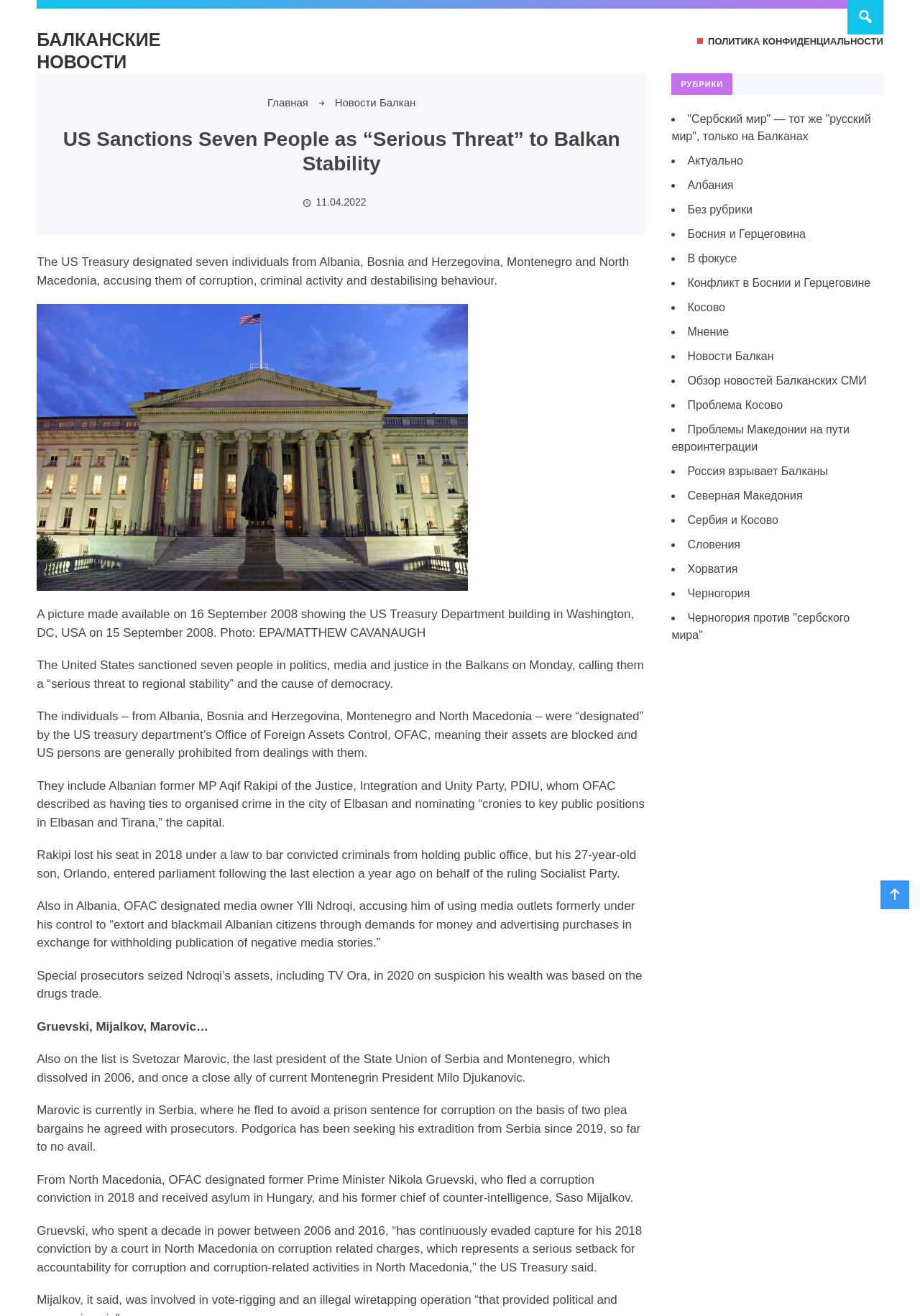Please specify the coordinates of the bounding box for the element that should be clicked to carry out this instruction: "Check the latest news". The coordinates must be four float numbers between 0 and 1, formatted as [left, top, right, bottom].

[0.364, 0.073, 0.452, 0.082]